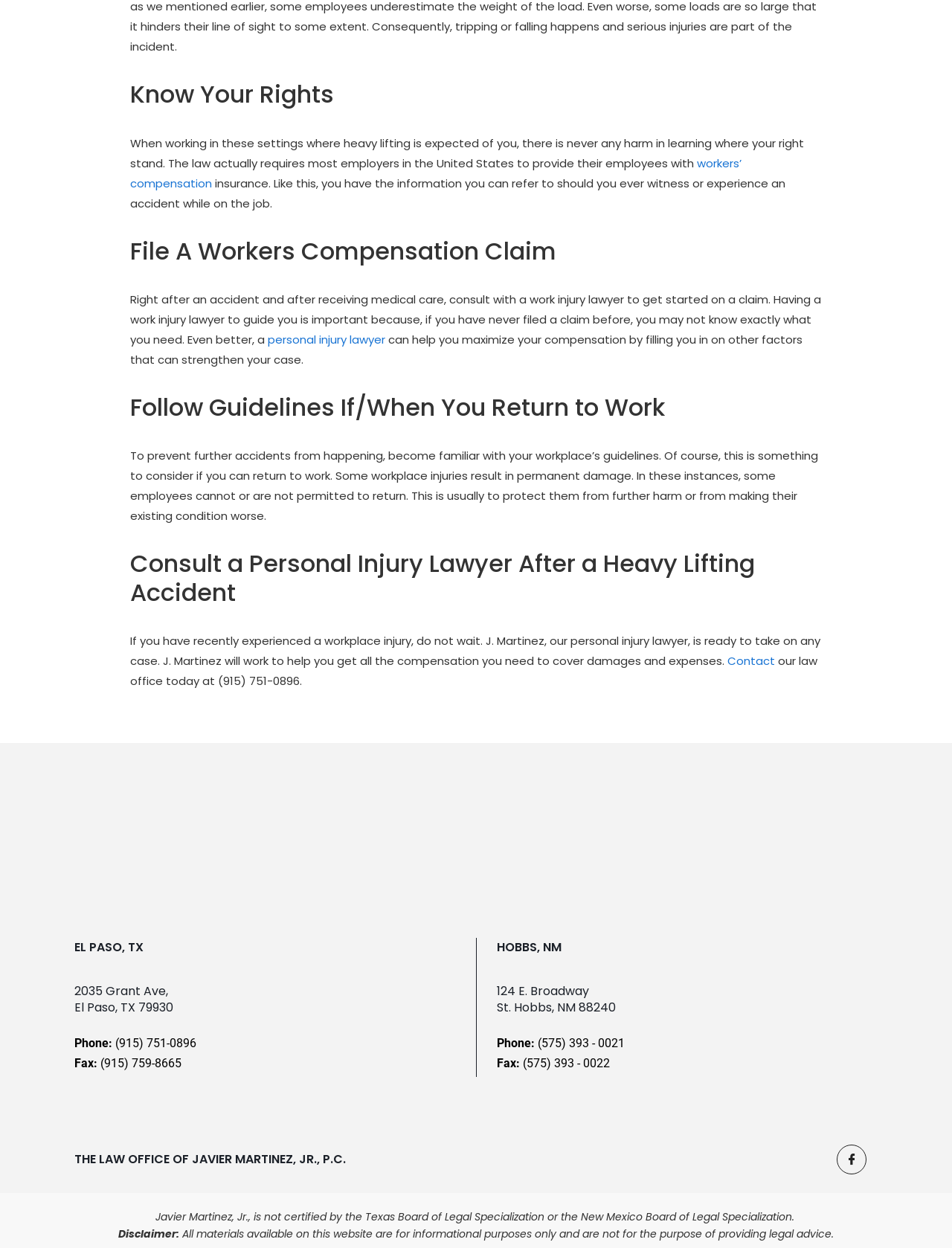Identify the bounding box coordinates of the clickable region to carry out the given instruction: "Get in touch with a personal injury lawyer".

[0.281, 0.266, 0.405, 0.278]